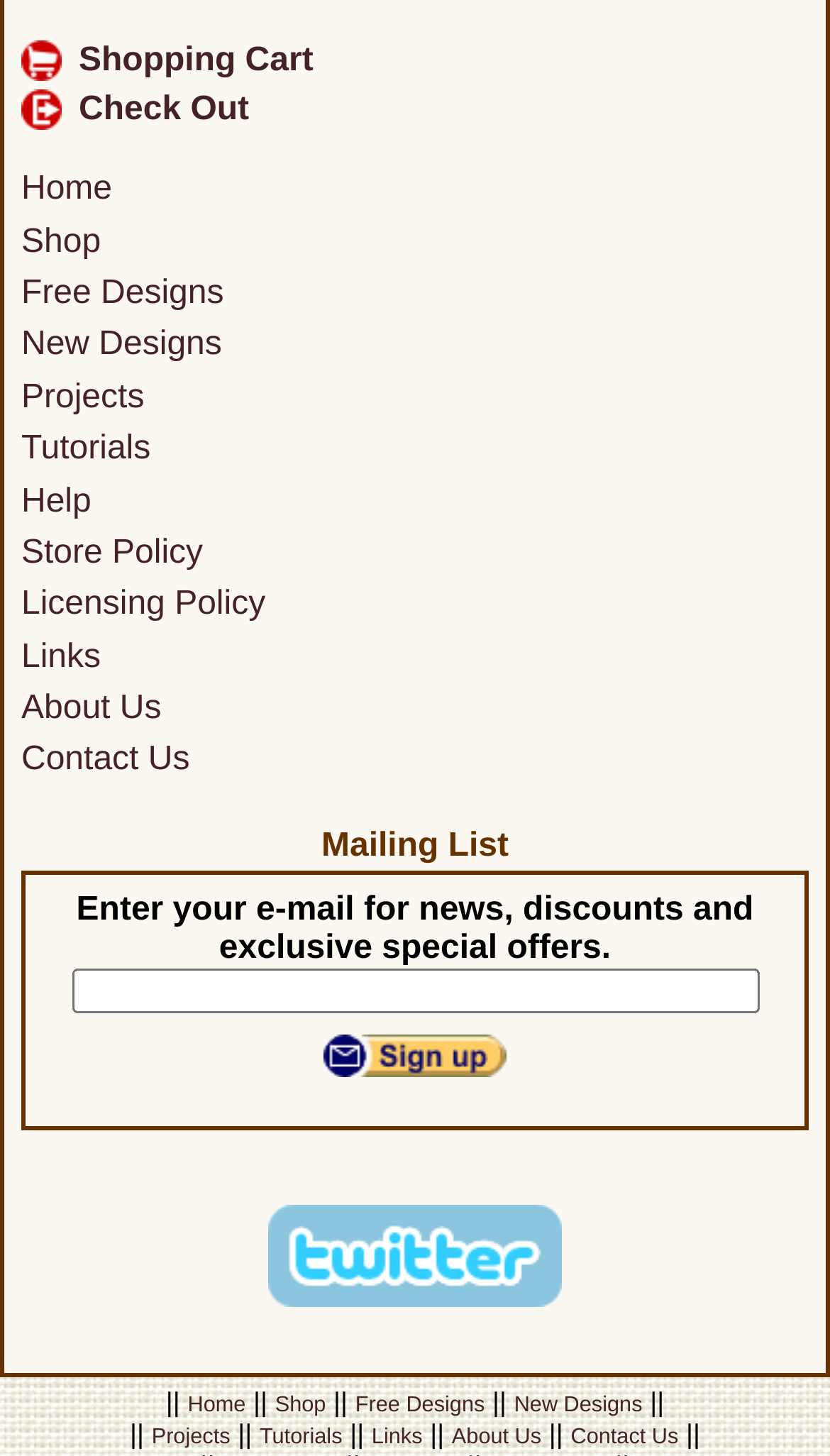How many social media links are present?
Could you give a comprehensive explanation in response to this question?

I searched the webpage for social media links and found only one, which is 'Find us on Twitter', indicating that there is only one social media link present.